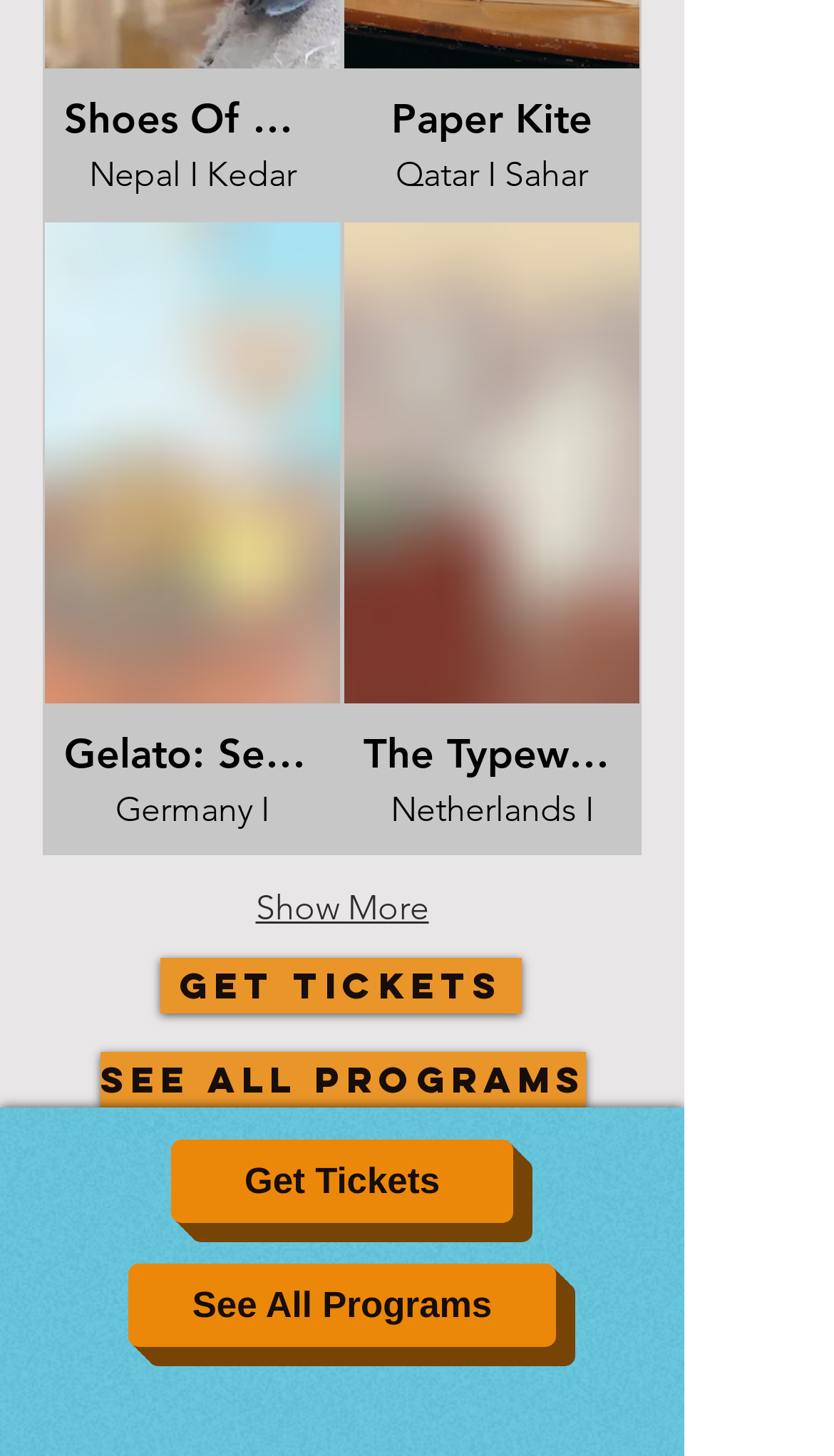Find the coordinates for the bounding box of the element with this description: "aria-label="Open navigation menu"".

None